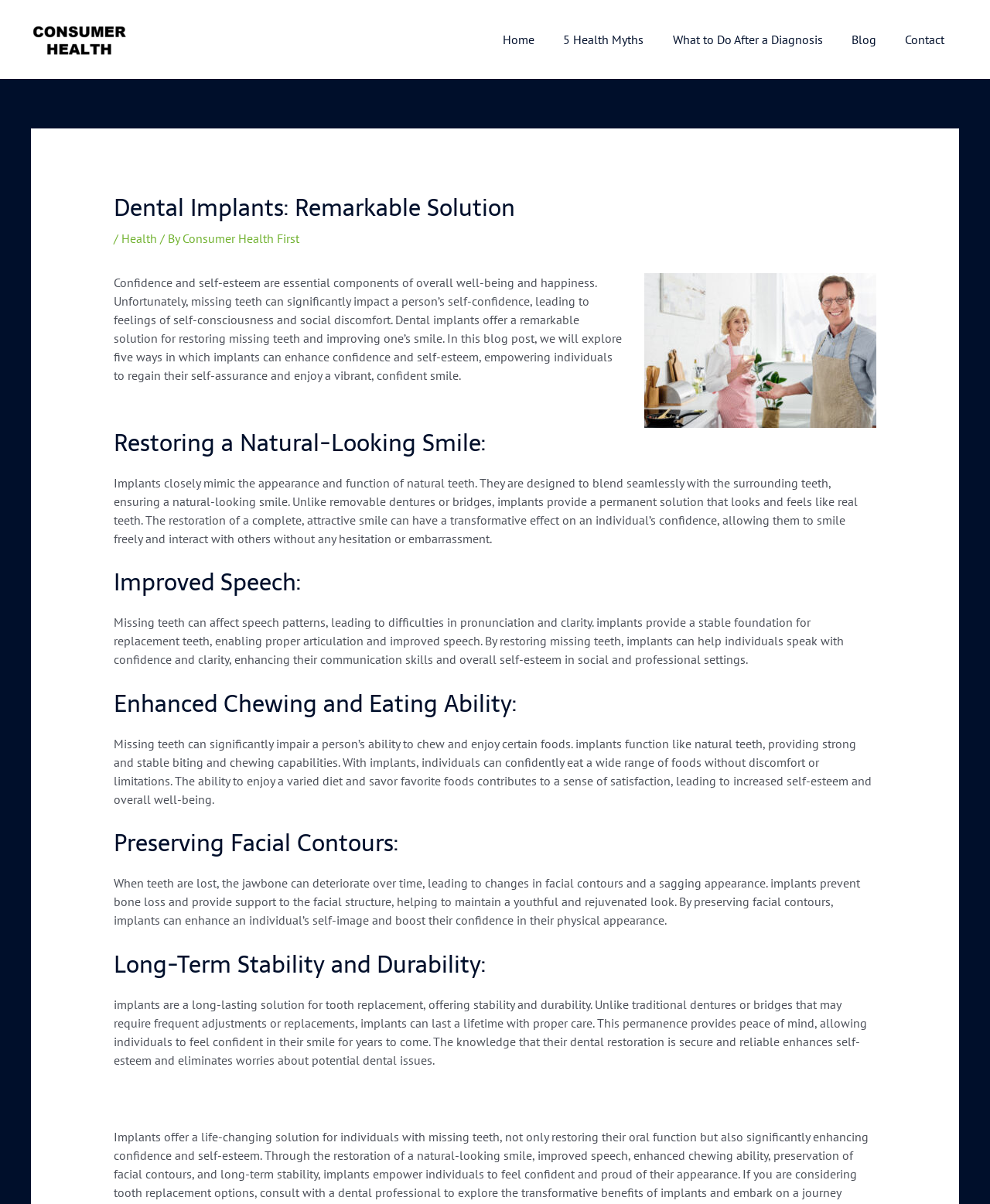What is the impact of missing teeth on a person's self-confidence?
Based on the screenshot, give a detailed explanation to answer the question.

According to the webpage, missing teeth can significantly impact a person's self-confidence, leading to feelings of self-consciousness and social discomfort, which is mentioned in the first paragraph.